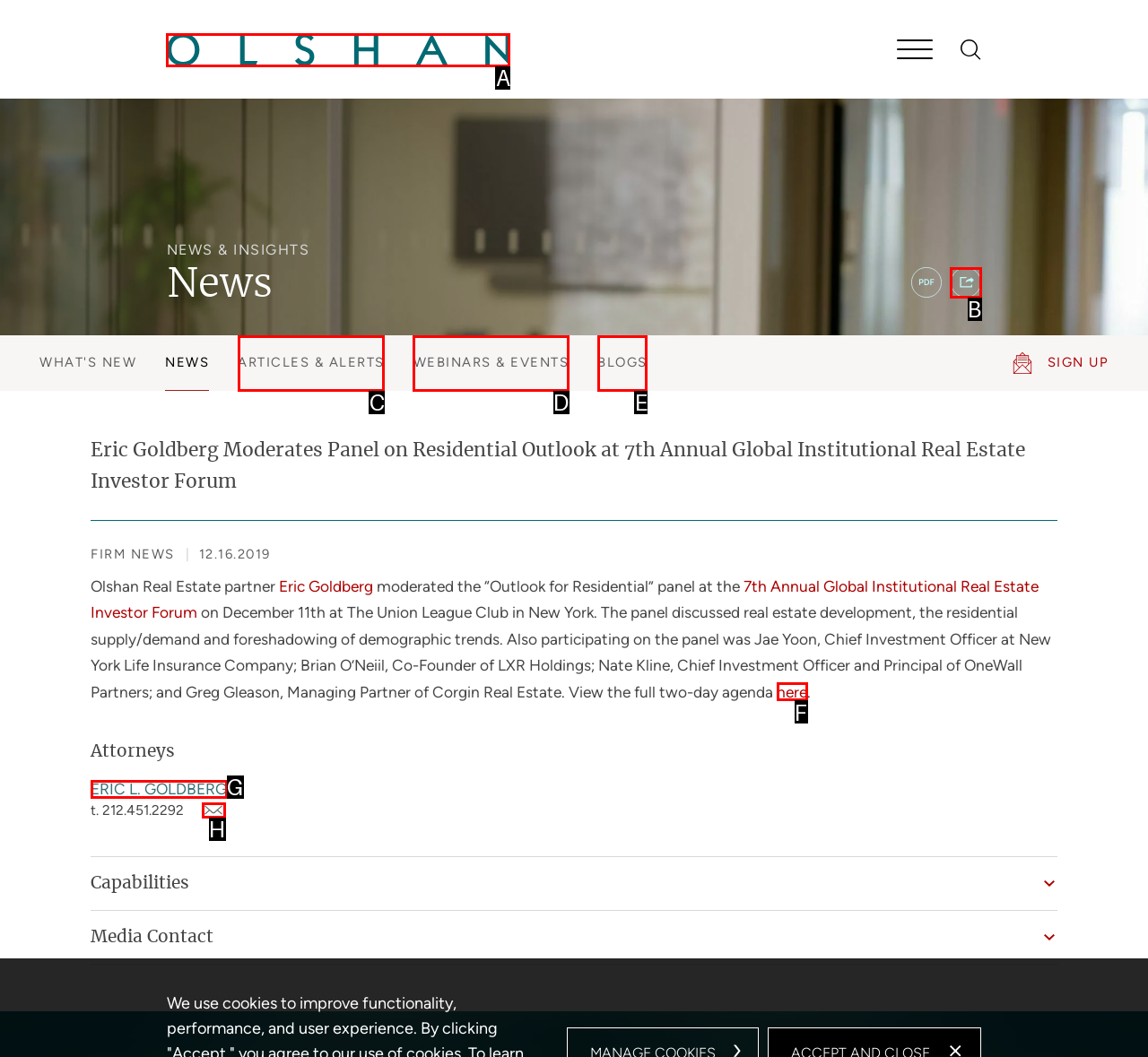Select the correct UI element to complete the task: Share this news
Please provide the letter of the chosen option.

B